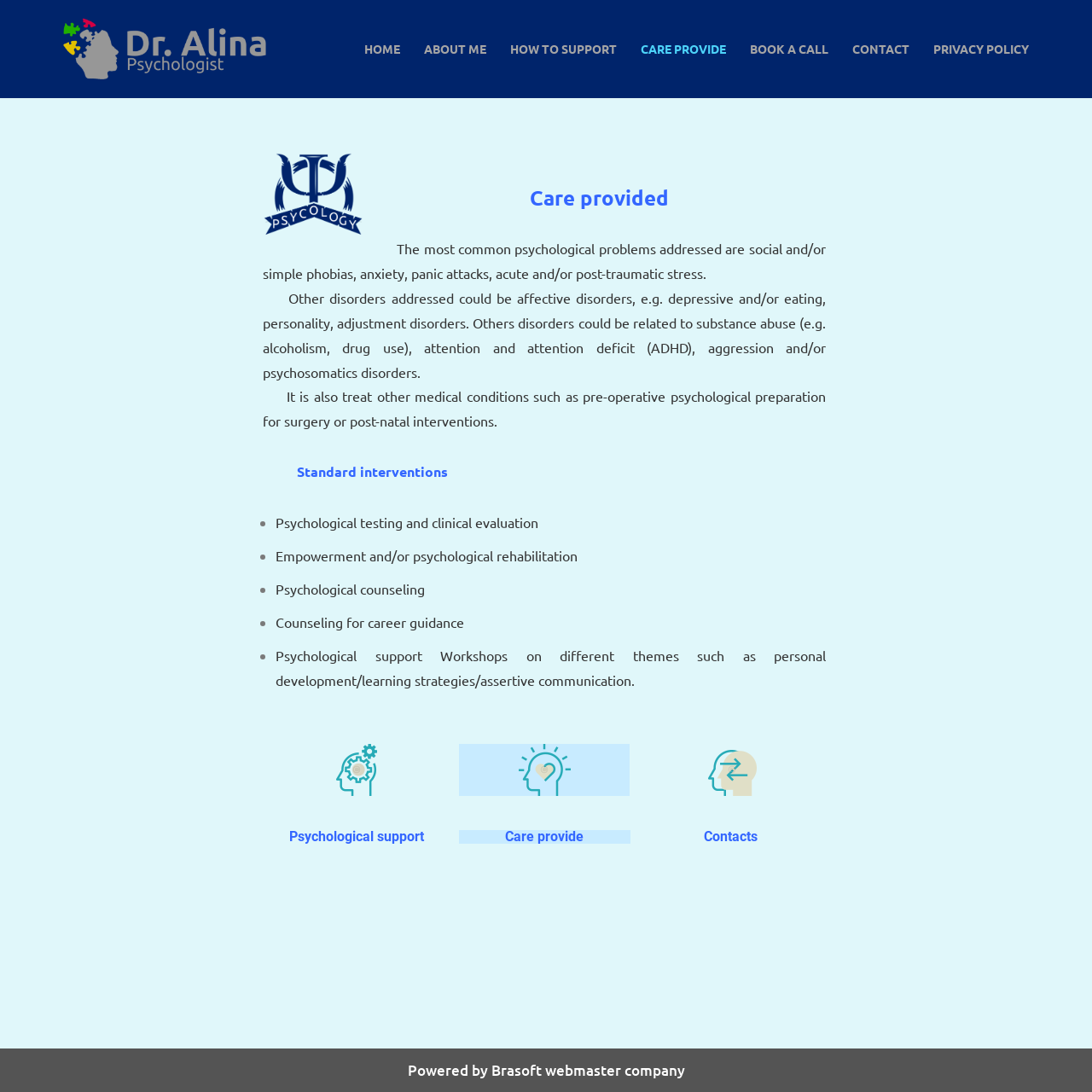Use a single word or phrase to answer the following:
What is the purpose of the 'Care provide' section?

To provide care